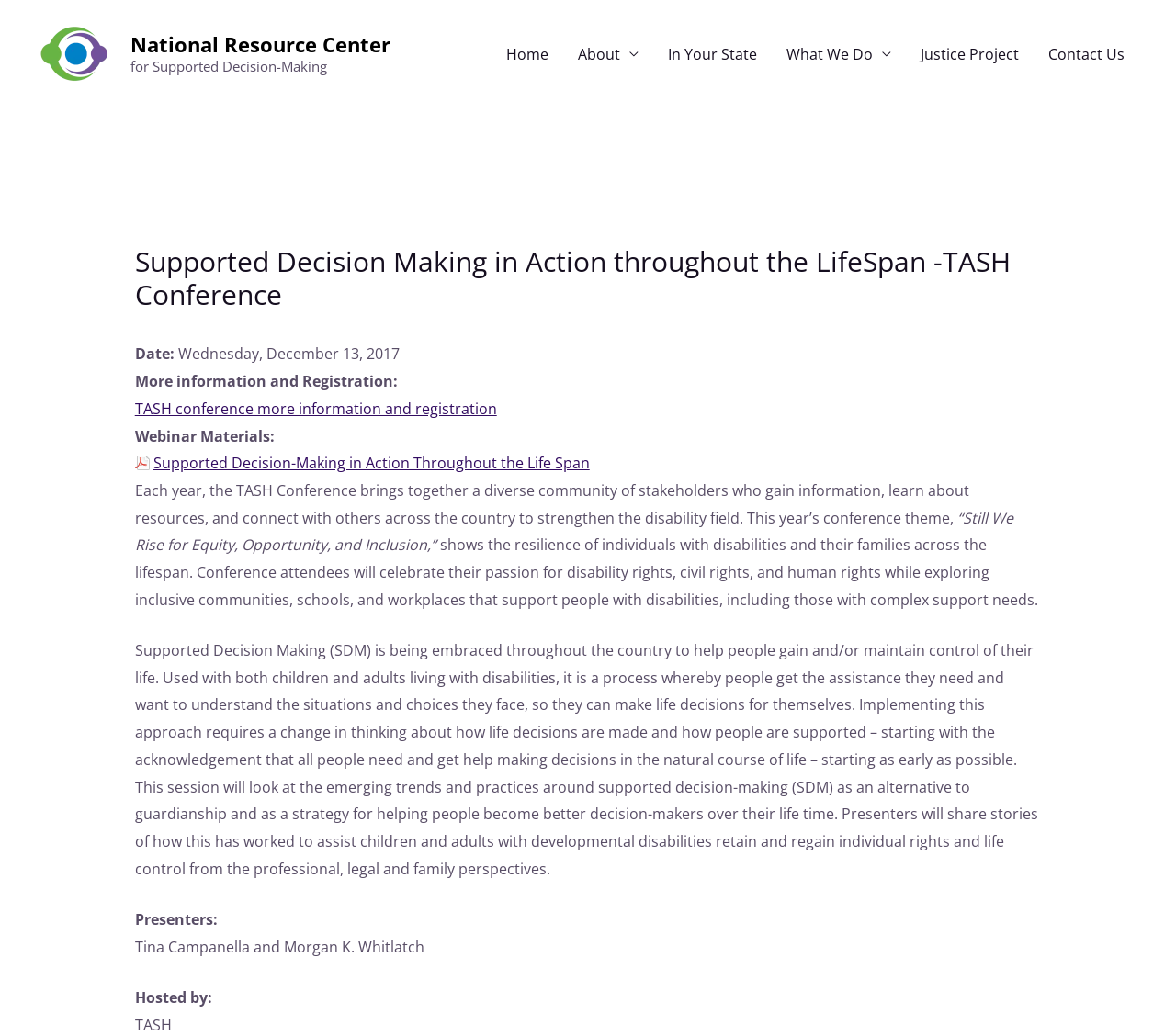What is the logo on the top left?
Answer the question with as much detail as possible.

I found the logo on the top left by looking at the bounding box coordinates of the image element, which indicates its position on the webpage. The OCR text of the image element is 'Supported Decision-Making Logo', which confirms that it is the logo on the top left.